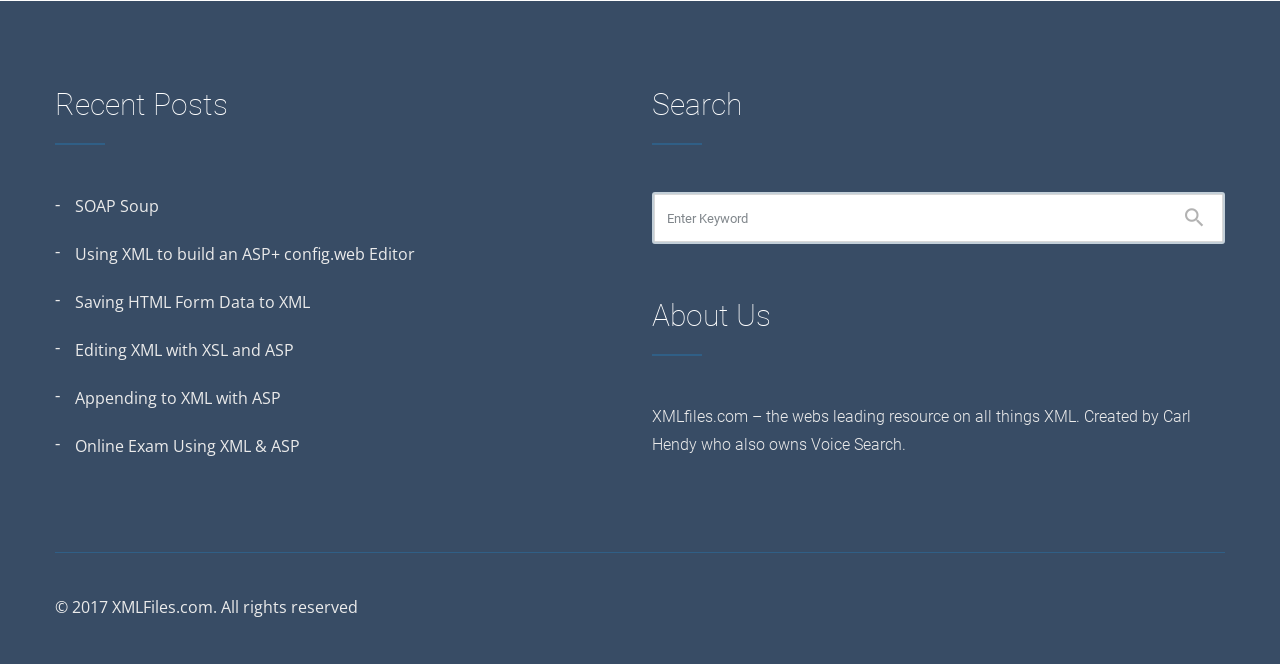Identify the bounding box coordinates of the area you need to click to perform the following instruction: "Read about the website creator".

[0.509, 0.613, 0.93, 0.684]